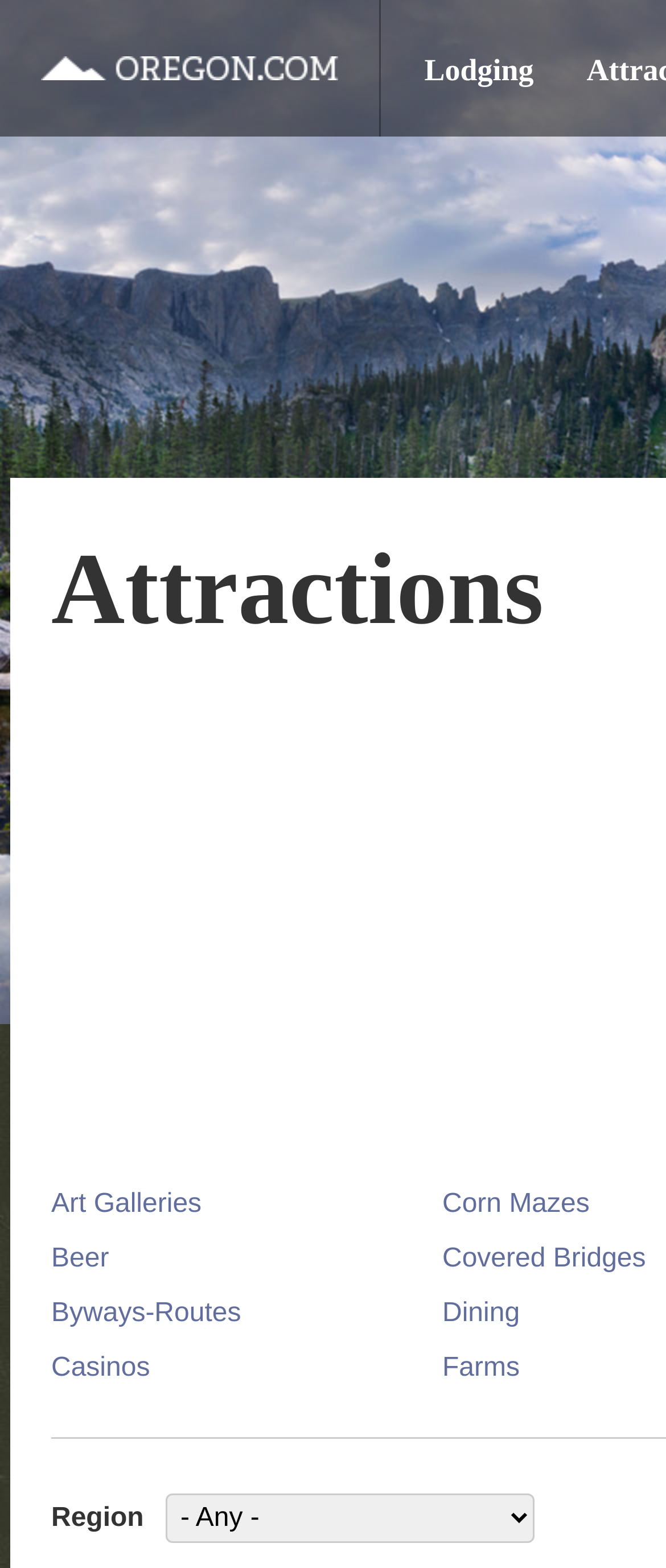Identify the bounding box coordinates of the part that should be clicked to carry out this instruction: "Explore Art Galleries".

[0.077, 0.758, 0.303, 0.777]